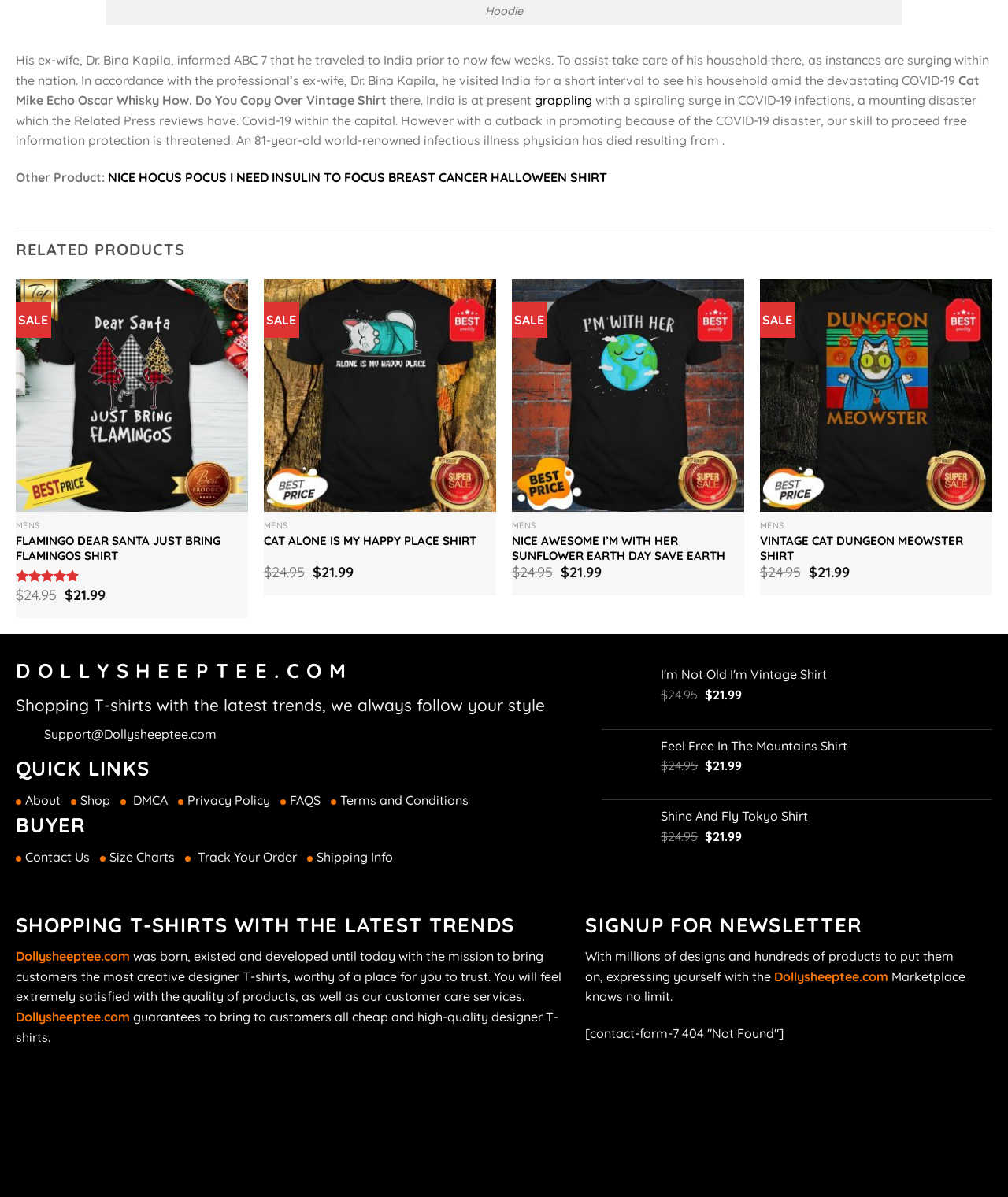What is the topic of the news article mentioned?
Please look at the screenshot and answer using one word or phrase.

COVID-19